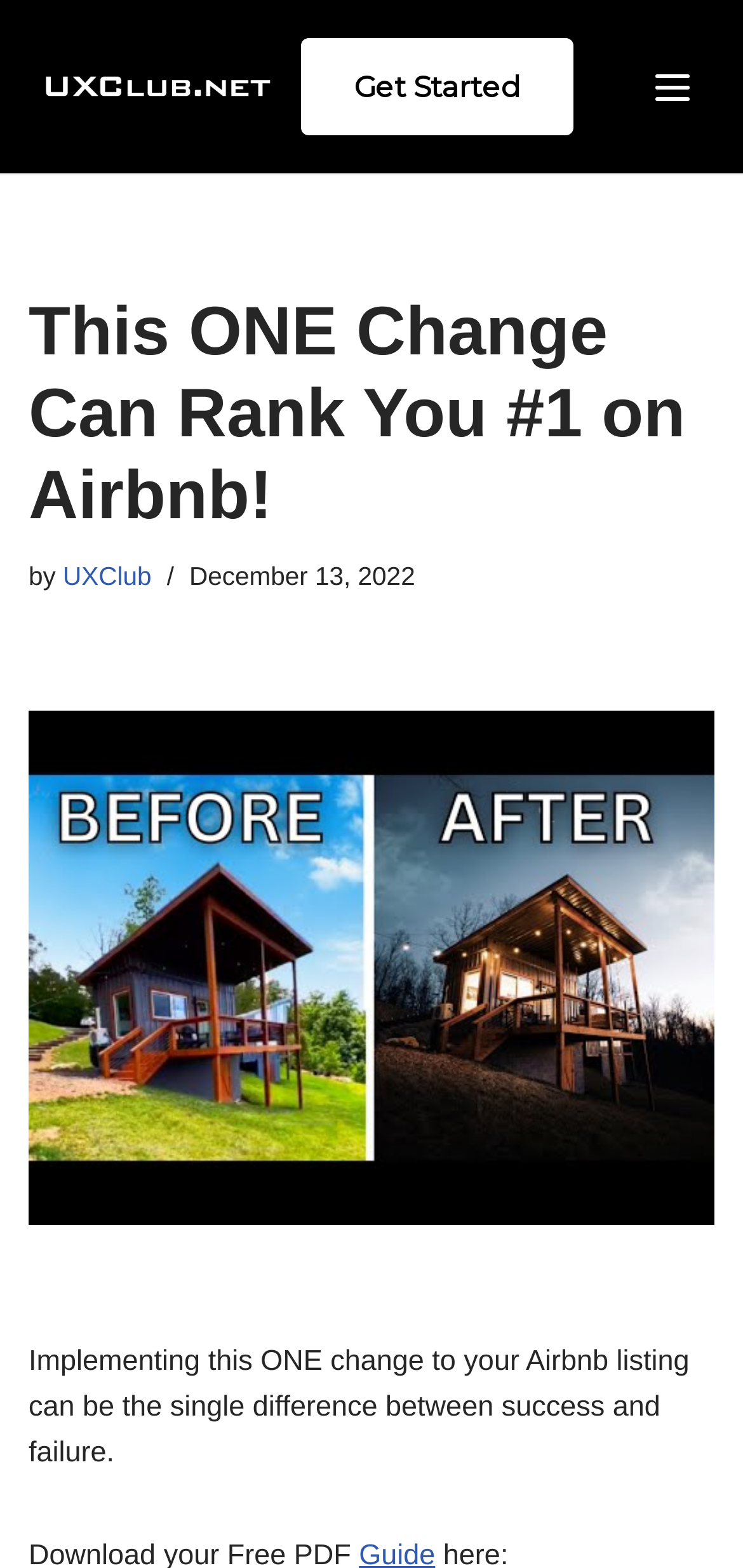What is the call-to-action on the webpage?
Please provide a single word or phrase as your answer based on the screenshot.

Get Started